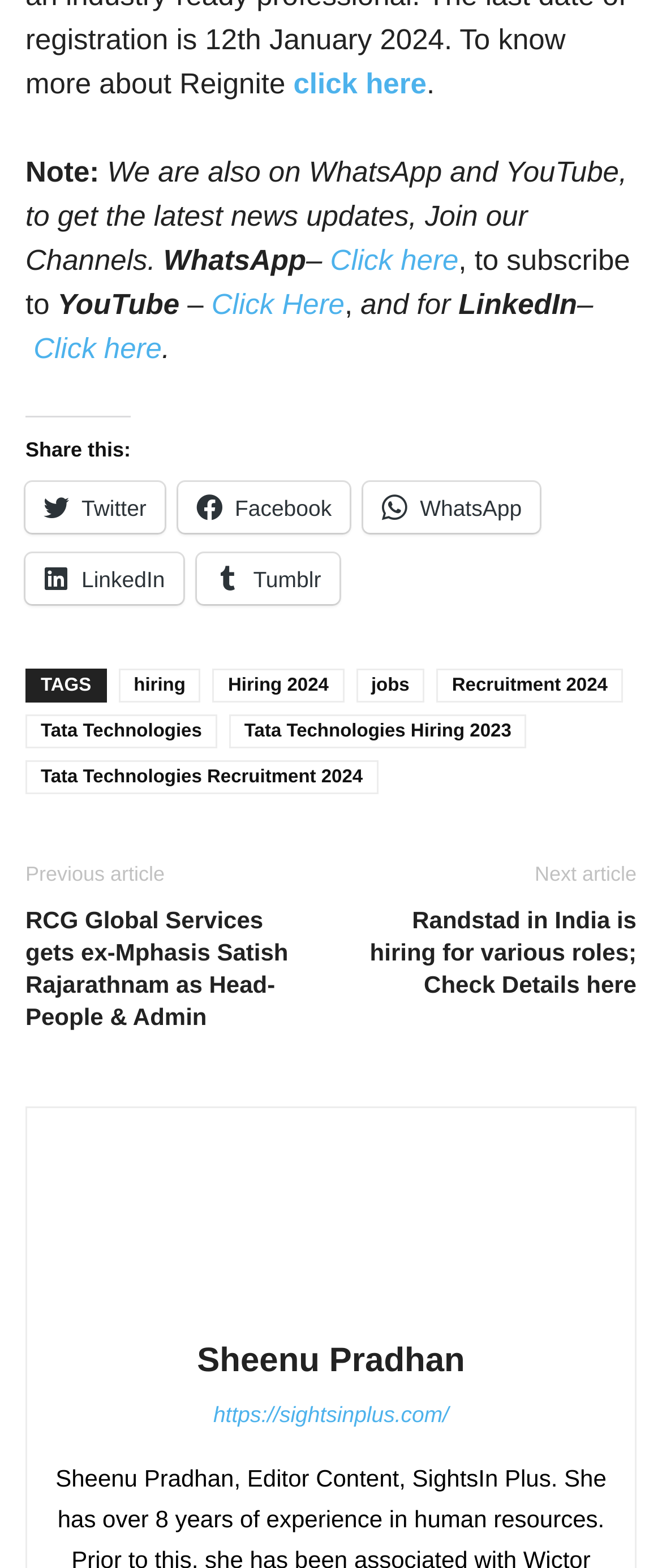Could you specify the bounding box coordinates for the clickable section to complete the following instruction: "Click on 'Click Here'"?

[0.319, 0.183, 0.521, 0.204]